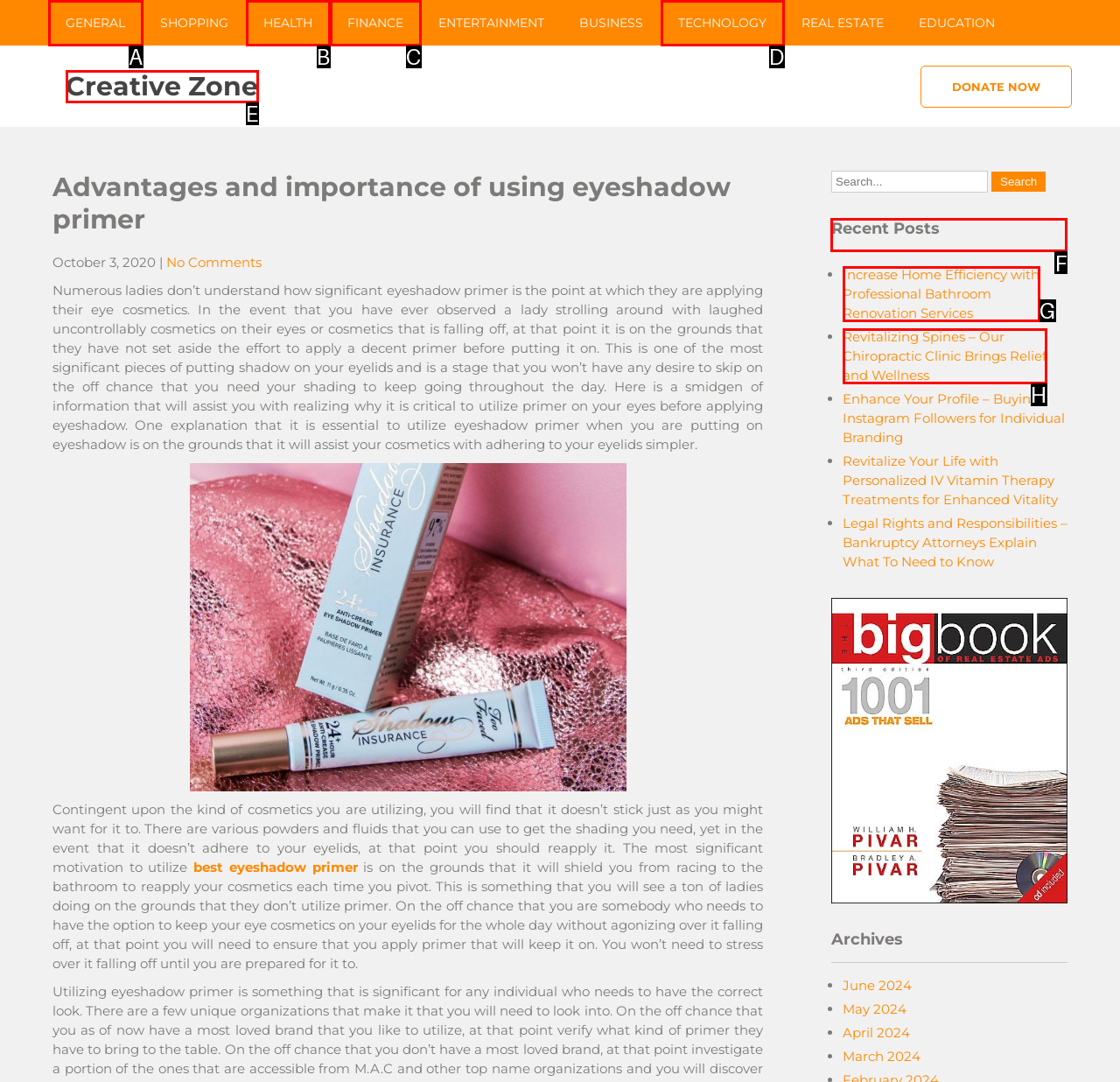Tell me which one HTML element I should click to complete the following task: View the 'Recent Posts' Answer with the option's letter from the given choices directly.

F